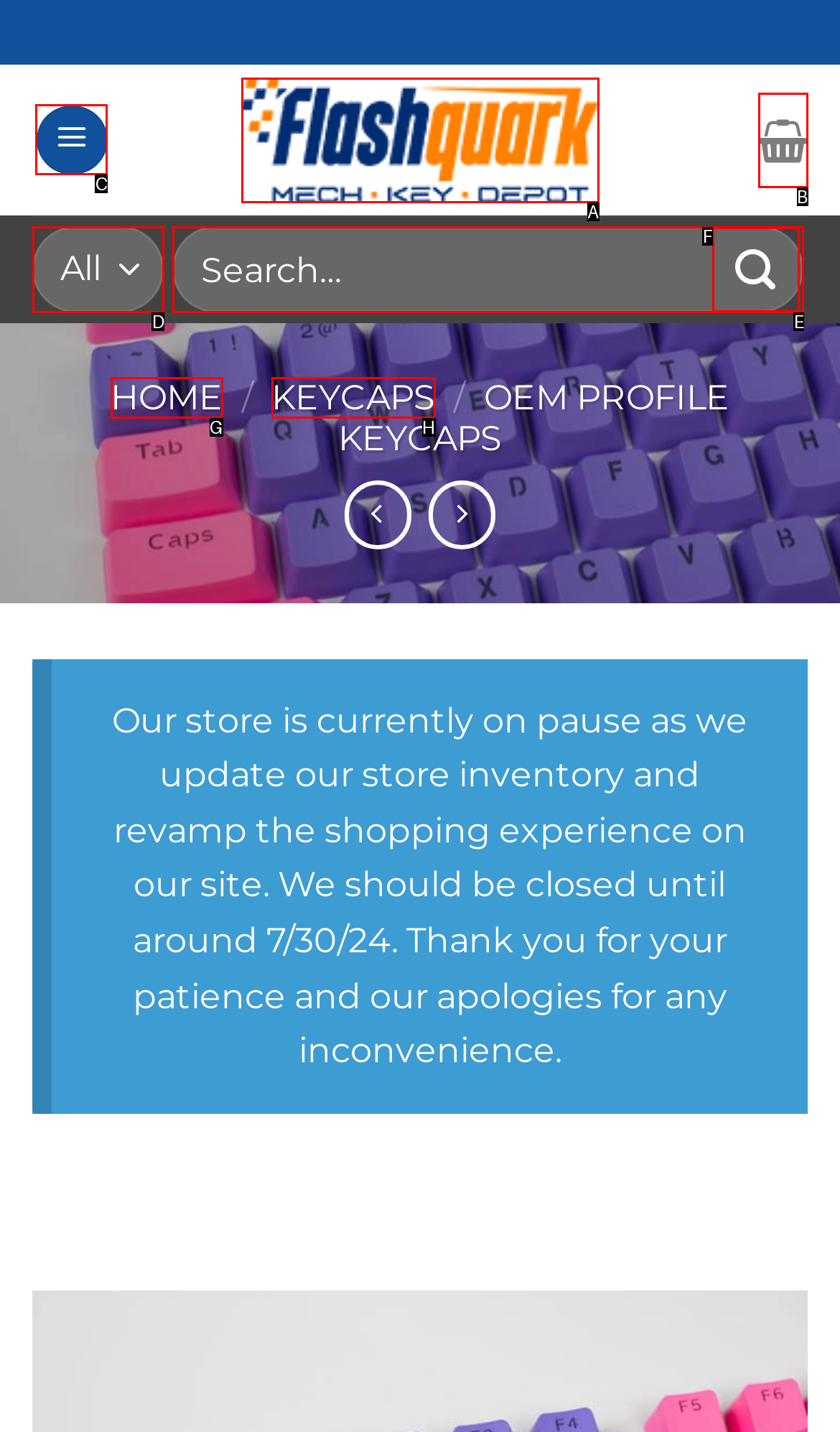Identify the correct lettered option to click in order to perform this task: open menu. Respond with the letter.

C